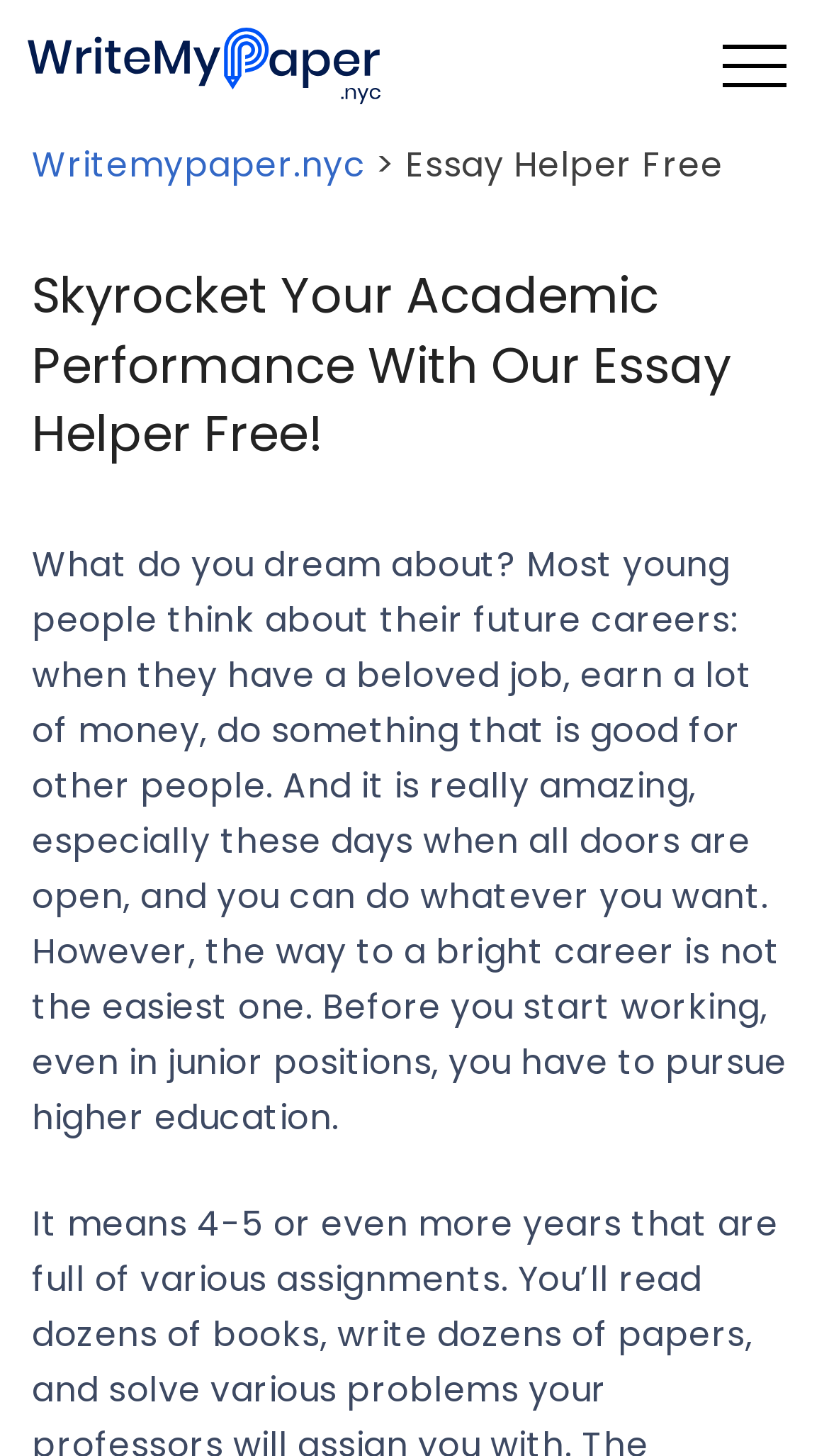What is the main topic of the paragraph?
Please give a detailed and elaborate explanation in response to the question.

The main topic of the paragraph can be determined by reading the text, which discusses the importance of higher education and the challenges of pursuing a career. The topic is related to academic performance and career goals.